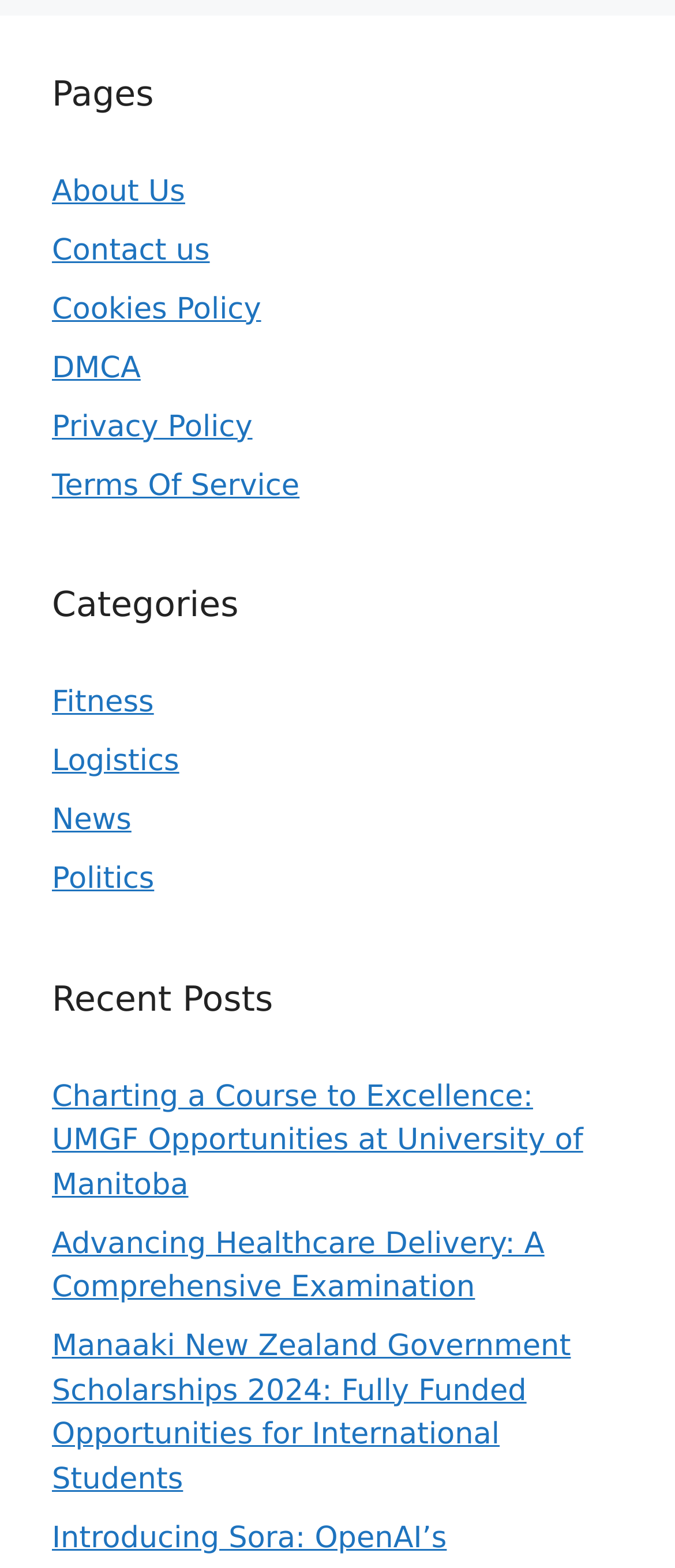How many recent posts are there?
Examine the image closely and answer the question with as much detail as possible.

I counted the number of links under the 'Recent Posts' heading, which are 3, so there are 3 recent posts.